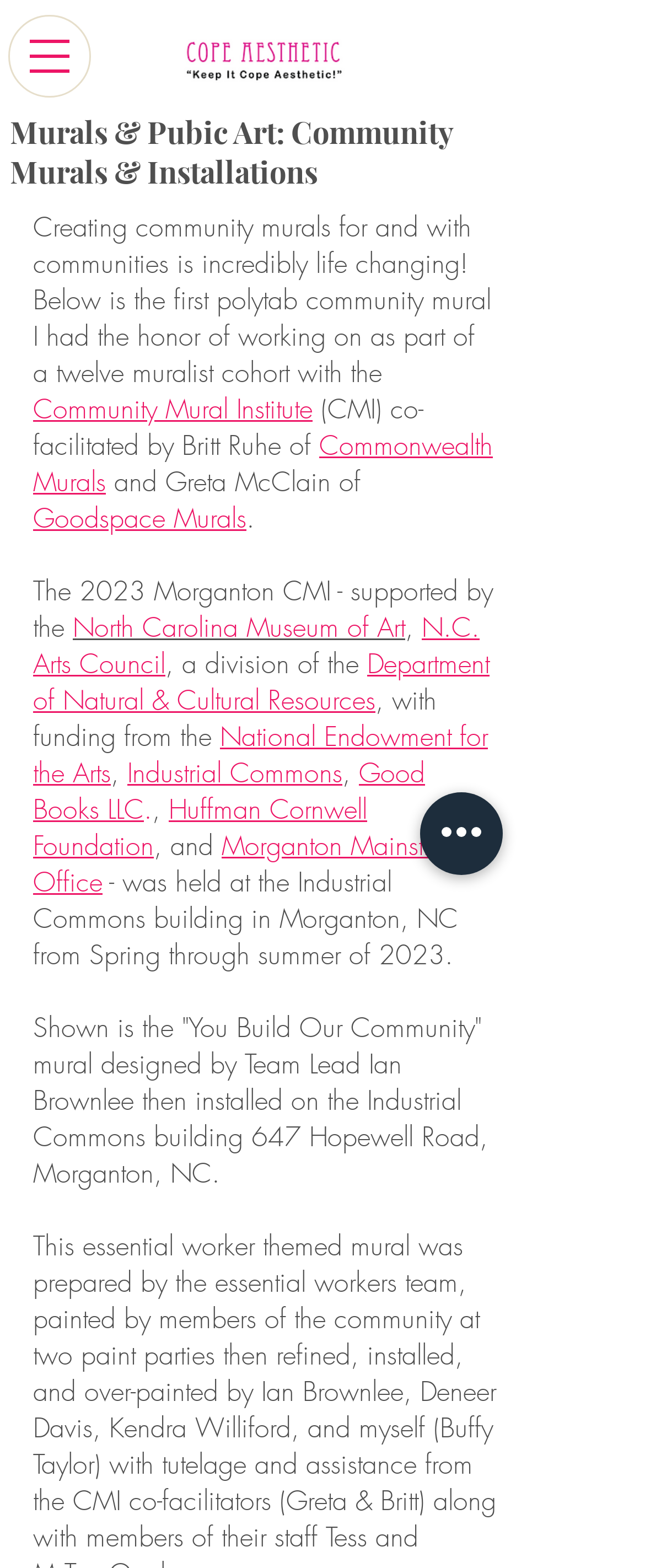Craft a detailed narrative of the webpage's structure and content.

The webpage is about Community Murals, specifically showcasing the work of Cope Aesthetic. At the top left, there is a button to open the navigation menu. Next to it, on the top center, is the Cope Aesthetic logo, an image of a PNG file. 

Below the logo, there is a heading that reads "Murals & Public Art: Community Murals & Installations". Underneath the heading, there is a paragraph of text that describes the experience of creating community murals. The text is divided into several sections, with links to organizations such as the Community Mural Institute, Commonwealth Murals, and Goodspace Murals.

The text continues to describe a specific community mural project, the 2023 Morganton CMI, which was supported by several organizations, including the North Carolina Museum of Art, N.C. Arts Council, and the National Endowment for the Arts. The project was held at the Industrial Commons building in Morganton, NC, and the webpage displays a description of the "You Build Our Community" mural designed by Team Lead Ian Brownlee.

On the right side of the page, near the bottom, there is a button labeled "Quick actions". Overall, the webpage has a total of 2 buttons, 1 image, 1 heading, and 23 links, with the majority of the content being text descriptions of the community mural projects.